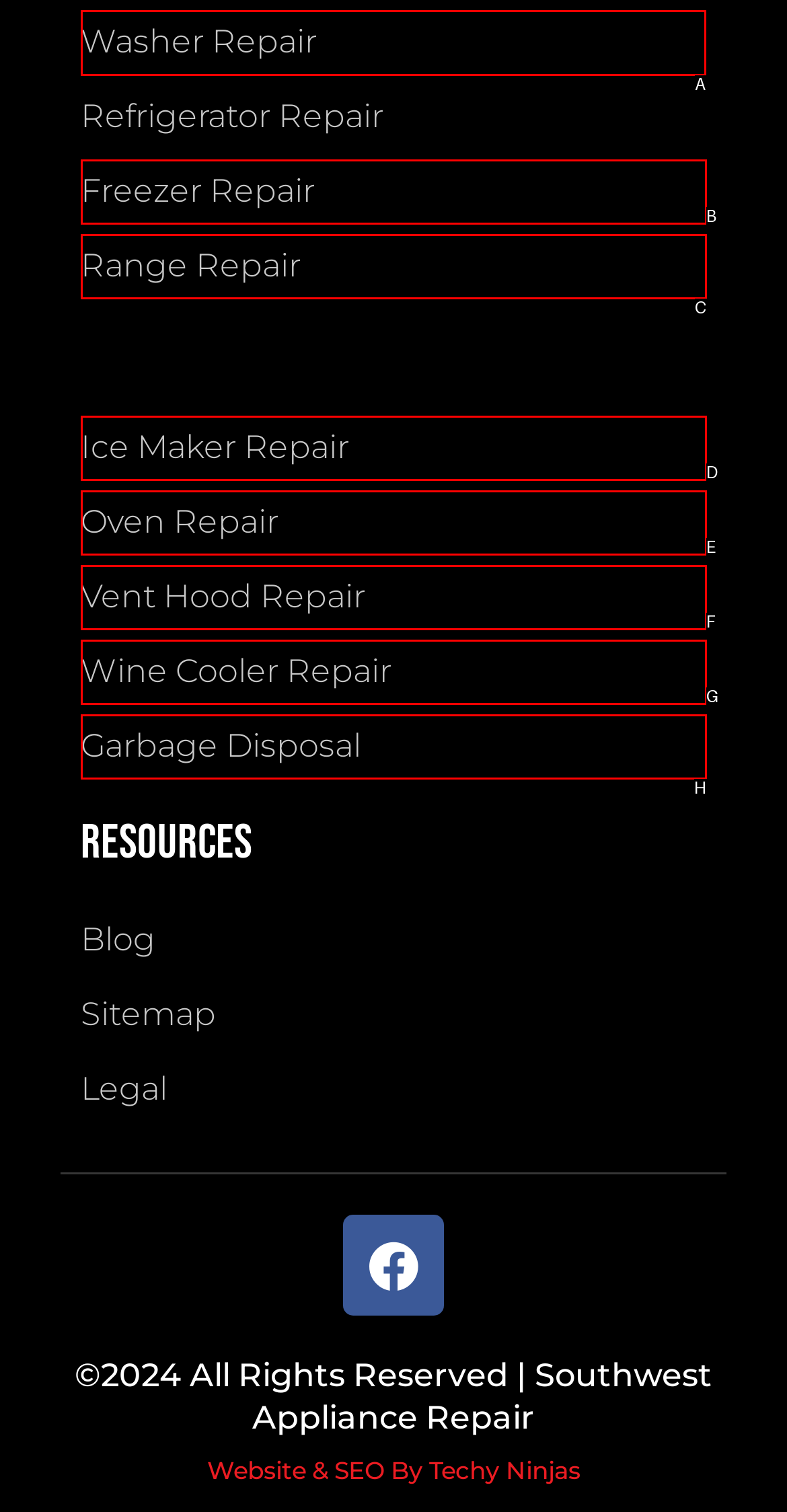Find the HTML element to click in order to complete this task: Click Washer Repair
Answer with the letter of the correct option.

A